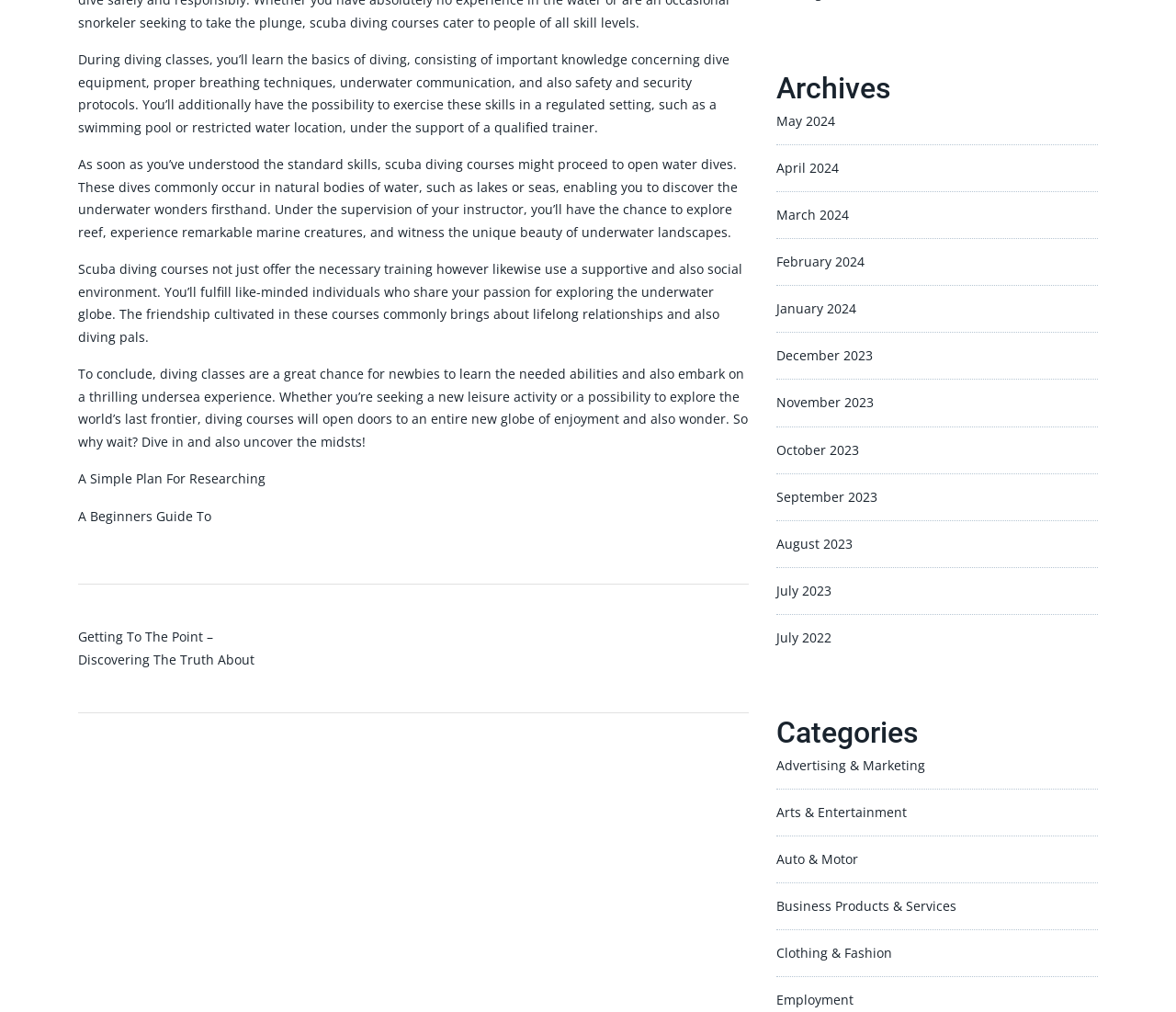Ascertain the bounding box coordinates for the UI element detailed here: "A Beginners Guide To". The coordinates should be provided as [left, top, right, bottom] with each value being a float between 0 and 1.

[0.066, 0.501, 0.18, 0.518]